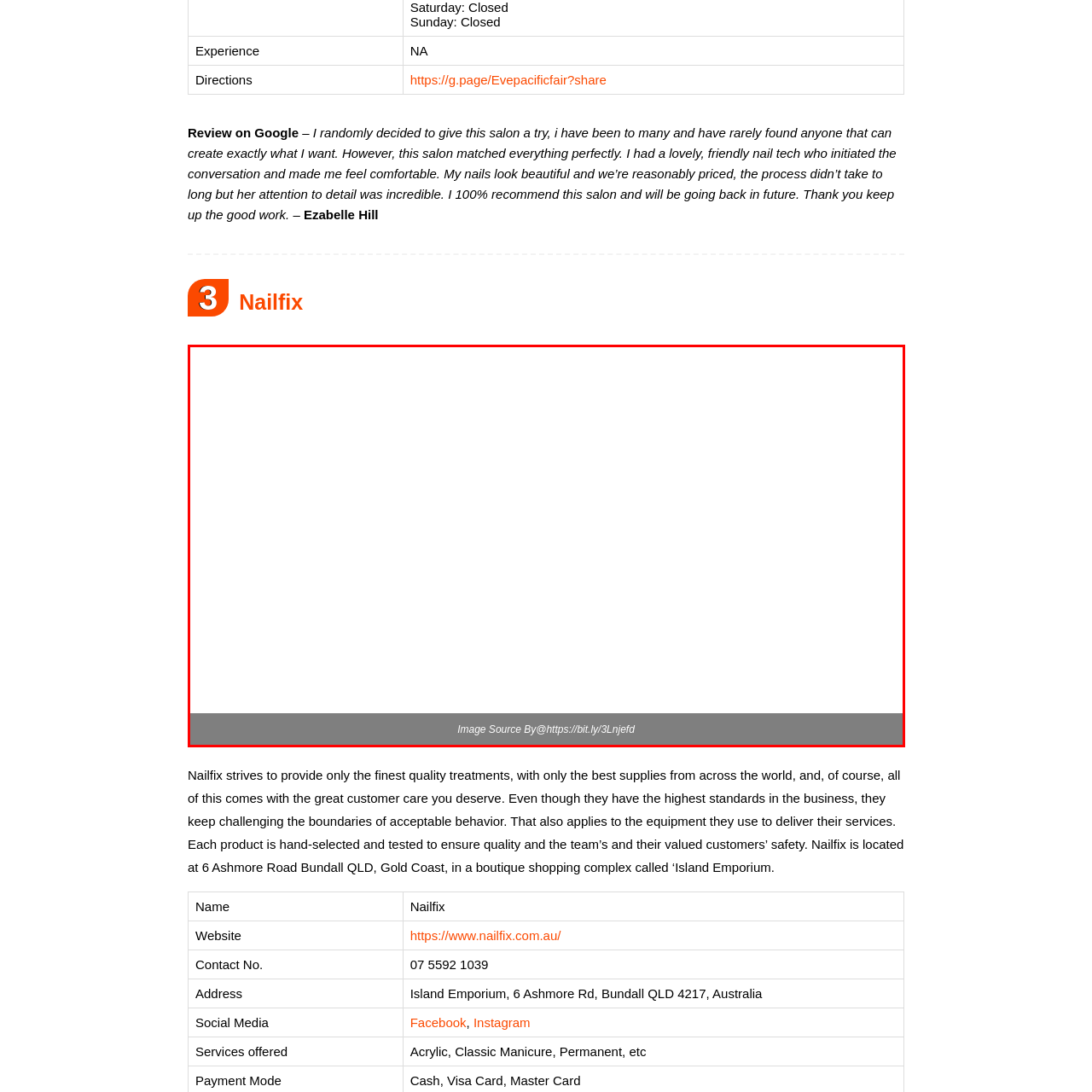Look at the section of the image marked by the red box and offer an in-depth answer to the next question considering the visual cues: Is the environment of the salon professional and welcoming?

The caption states that the imagery encapsulates the professional and welcoming environment that Nailfix strives to create for its clients, indicating that the environment of the salon is indeed professional and welcoming.